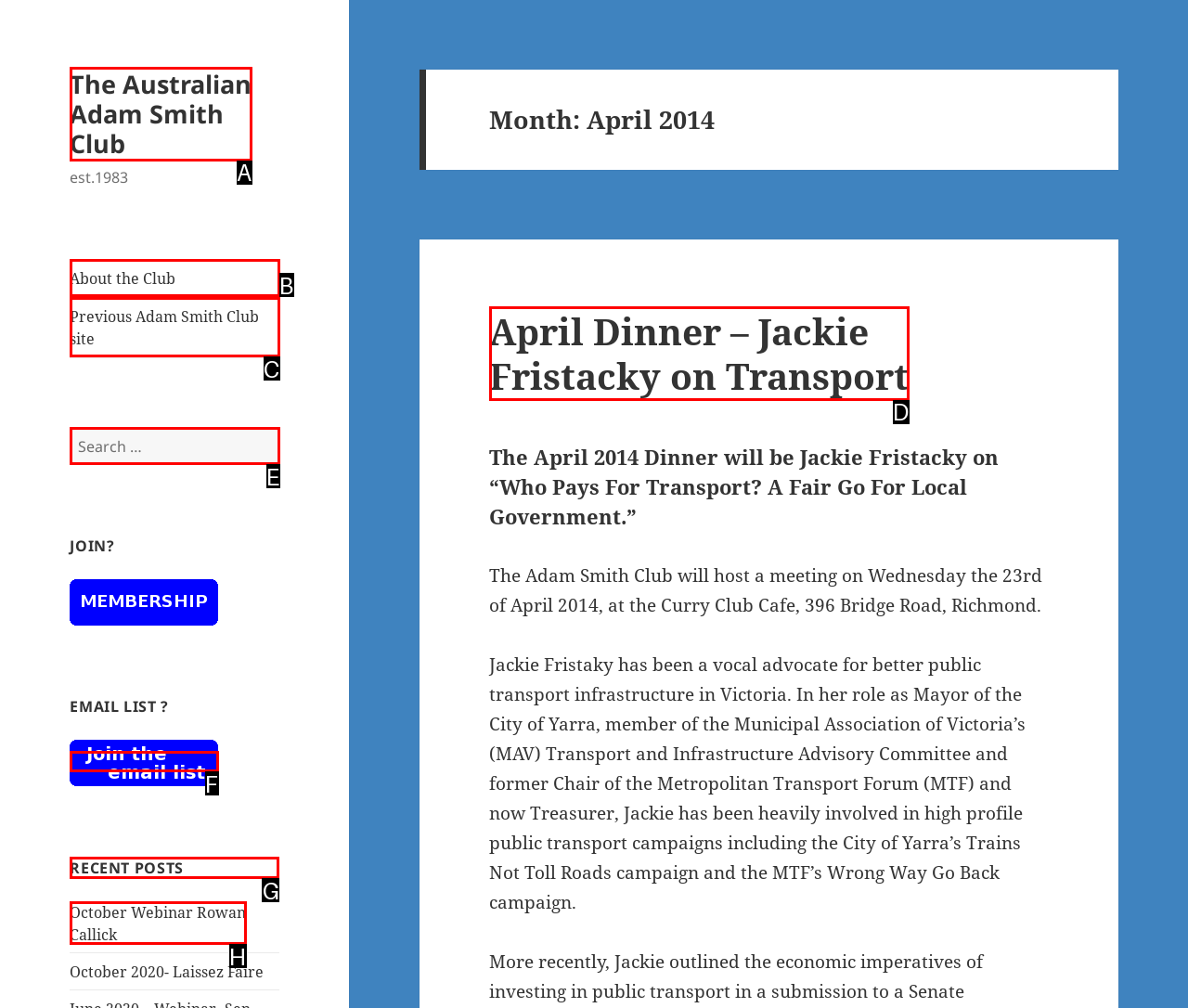Which lettered option should I select to achieve the task: Check the recent posts according to the highlighted elements in the screenshot?

G